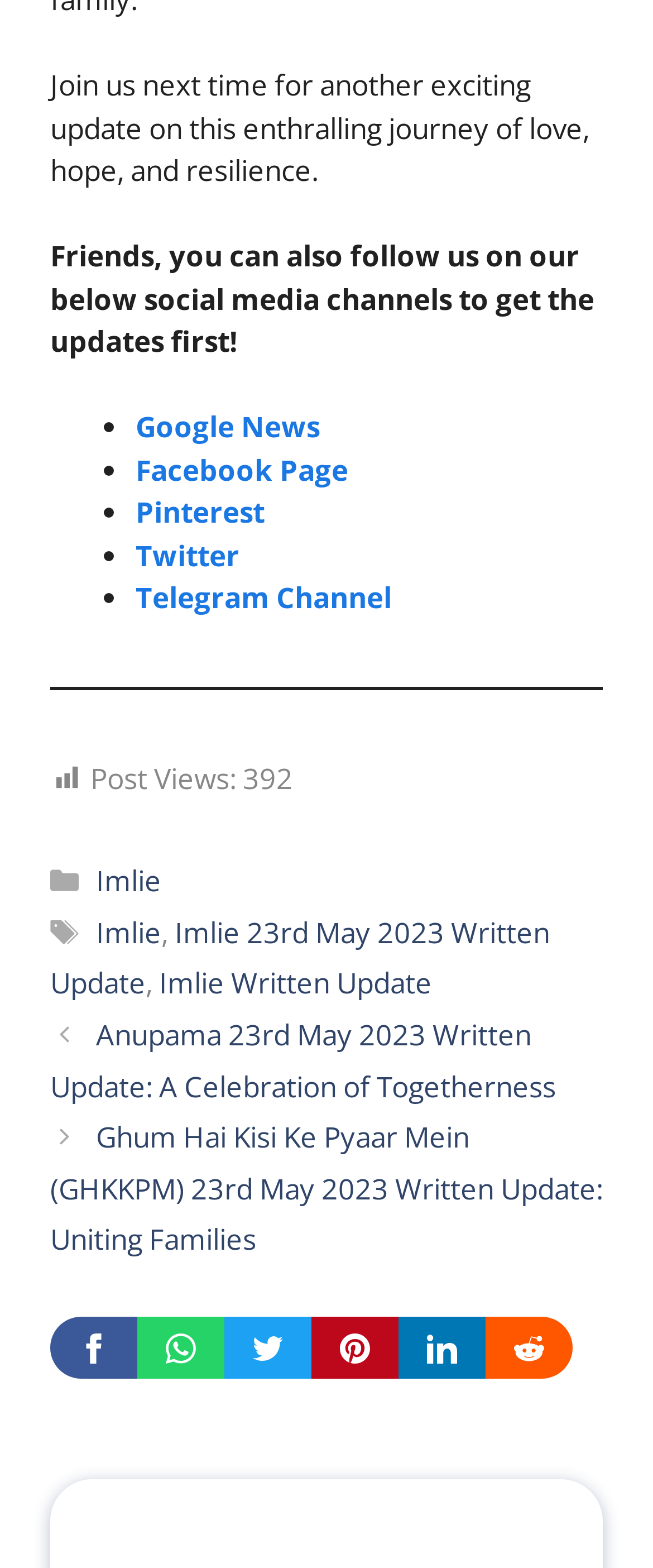From the given element description: "Imlie Written Update", find the bounding box for the UI element. Provide the coordinates as four float numbers between 0 and 1, in the order [left, top, right, bottom].

[0.244, 0.615, 0.662, 0.639]